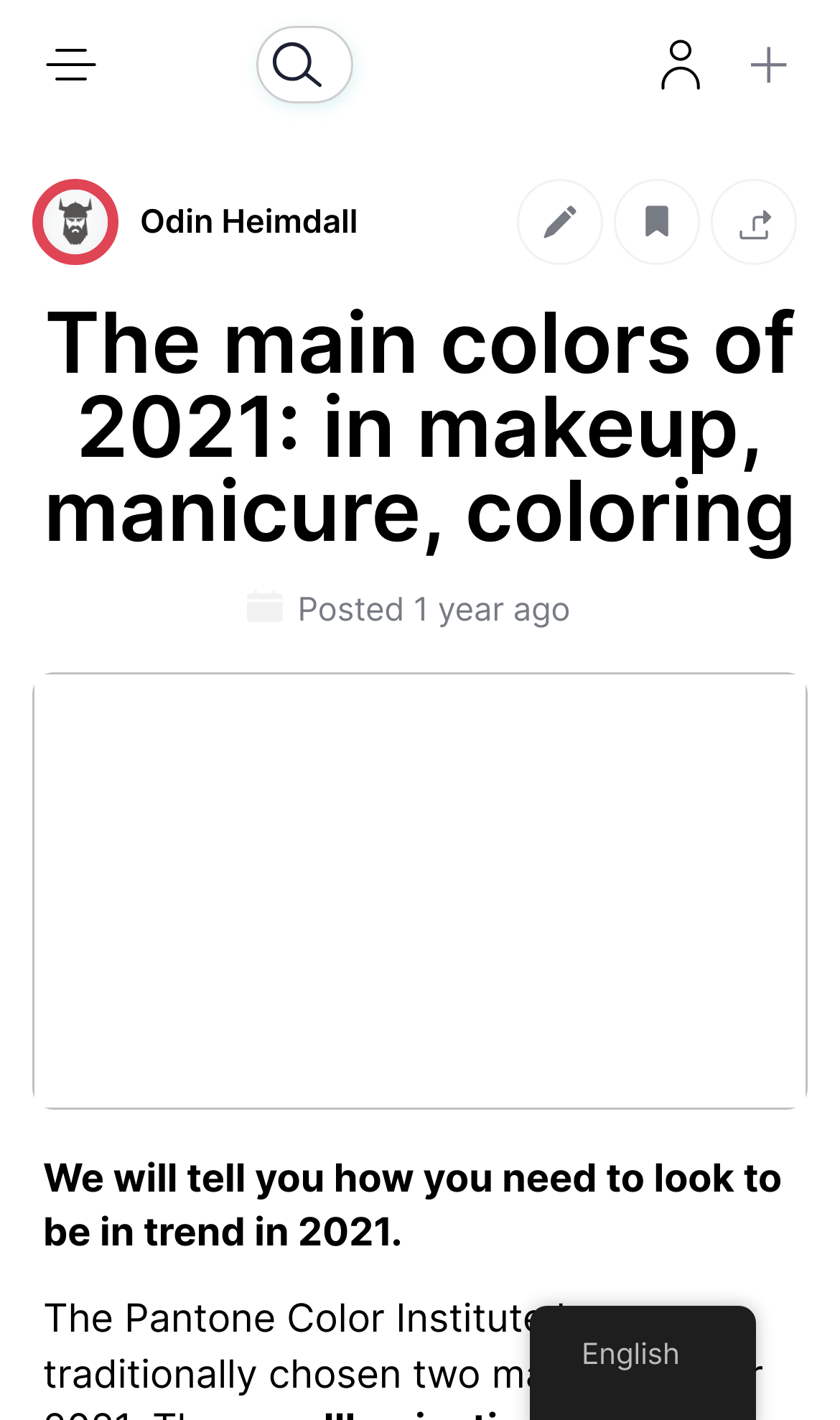Illustrate the webpage with a detailed description.

The webpage appears to be an article or blog post about the main colors of 2021 in makeup, manicure, and coloring. At the top left of the page, there is a small image, followed by a "Explore" text. To the right of these elements, there is another small image, and then the website's logo "Ello" with a link to the homepage.

On the top right corner, there is a menu button and a link with an accompanying image. Below the logo, there is a section with a heading "The main colors of 2021: in makeup, manicure, coloring" that spans almost the entire width of the page. This section contains an image and a text "Posted 1 year ago".

Below this section, there is a large block of text that summarizes the article, stating "We will tell you how you need to look to be in trend in 2021." This text is positioned near the bottom of the page. On the left side of the page, there are several links with accompanying images, including one with the text "Odin Heimdall". There is also a link to switch the language to English at the bottom right corner of the page.

In total, there are 5 small images at the top of the page, 1 larger image in the middle, and 4 images accompanying links on the left side of the page. There are also 3 buttons: a menu button, and two buttons with no text.